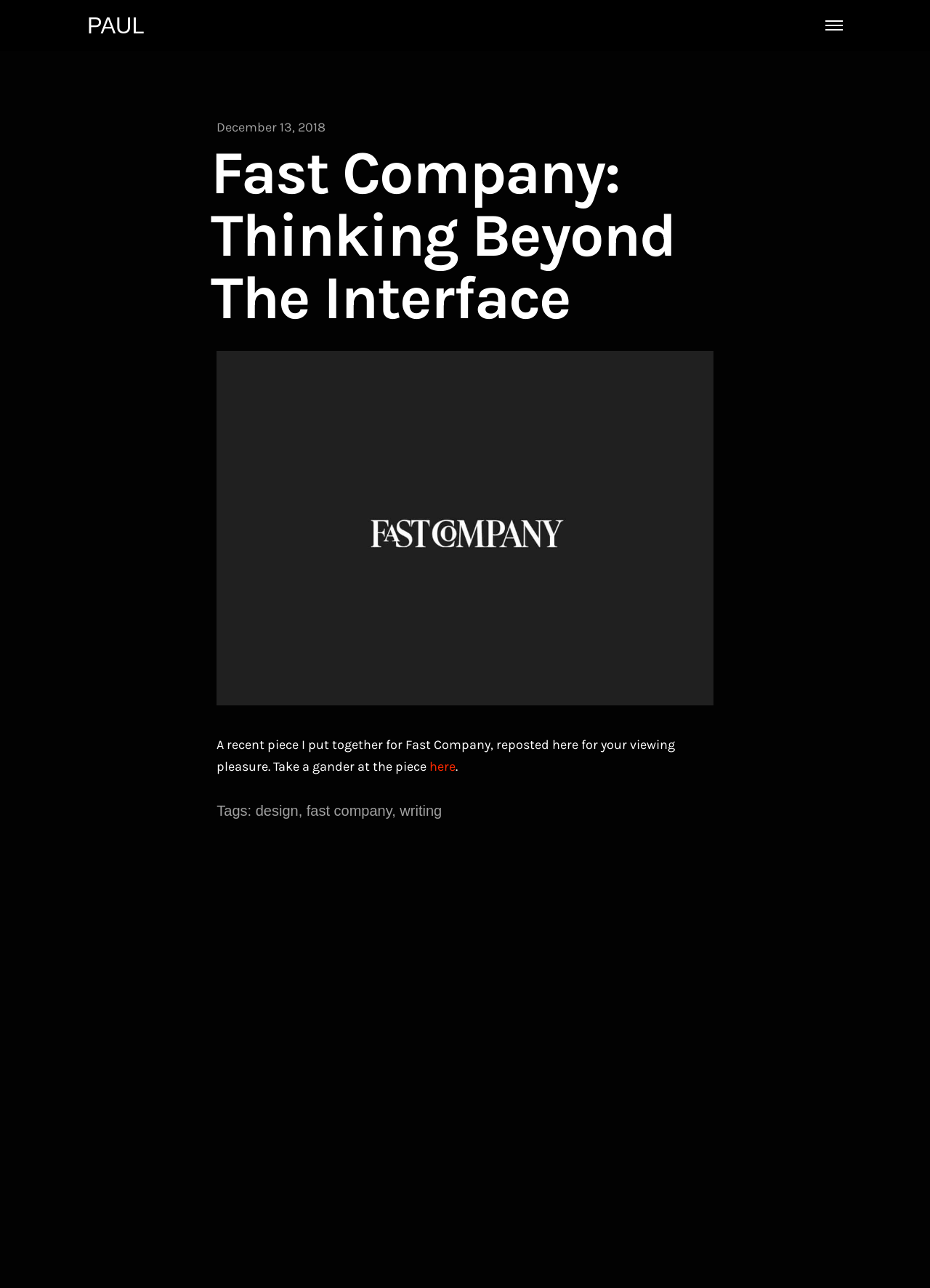Can you find the bounding box coordinates of the area I should click to execute the following instruction: "contact via Email"?

[0.651, 0.841, 0.684, 0.852]